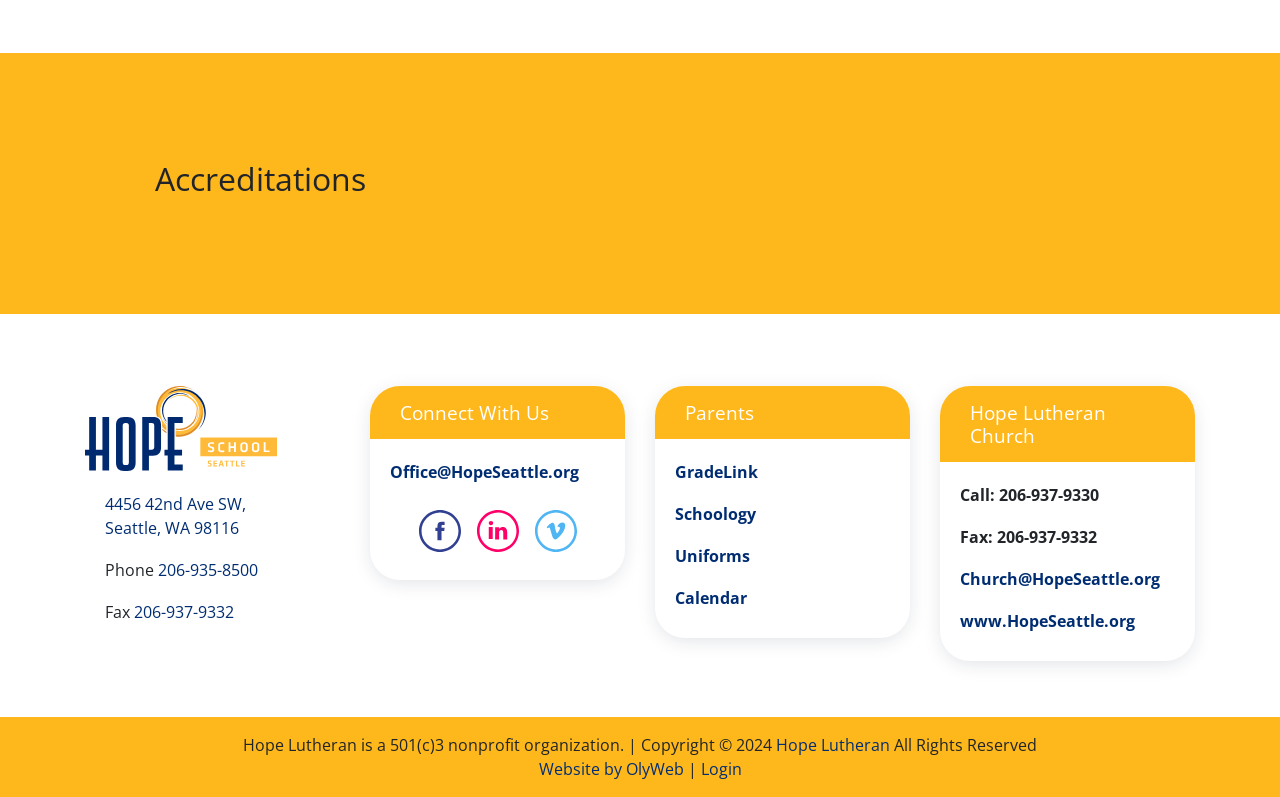What is the phone number of Hope Lutheran? Refer to the image and provide a one-word or short phrase answer.

206-935-8500